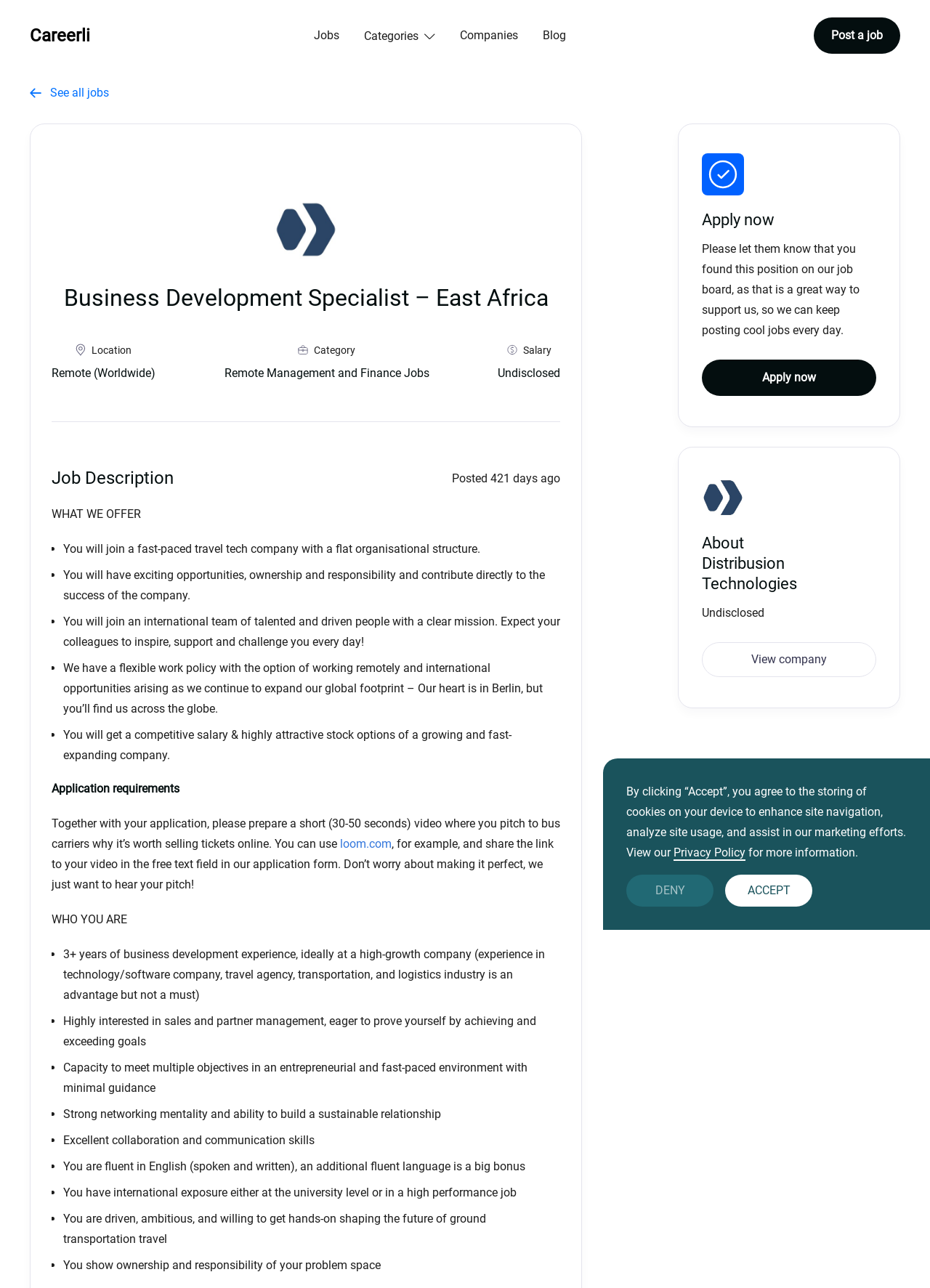What is the application requirement for the job?
Refer to the screenshot and deliver a thorough answer to the question presented.

I found the application requirement by looking at the static text element with the text 'Together with your application, please prepare a short (30-50 seconds) video where you pitch to bus carriers why it’s worth selling tickets online.' which is located in the application requirements section.